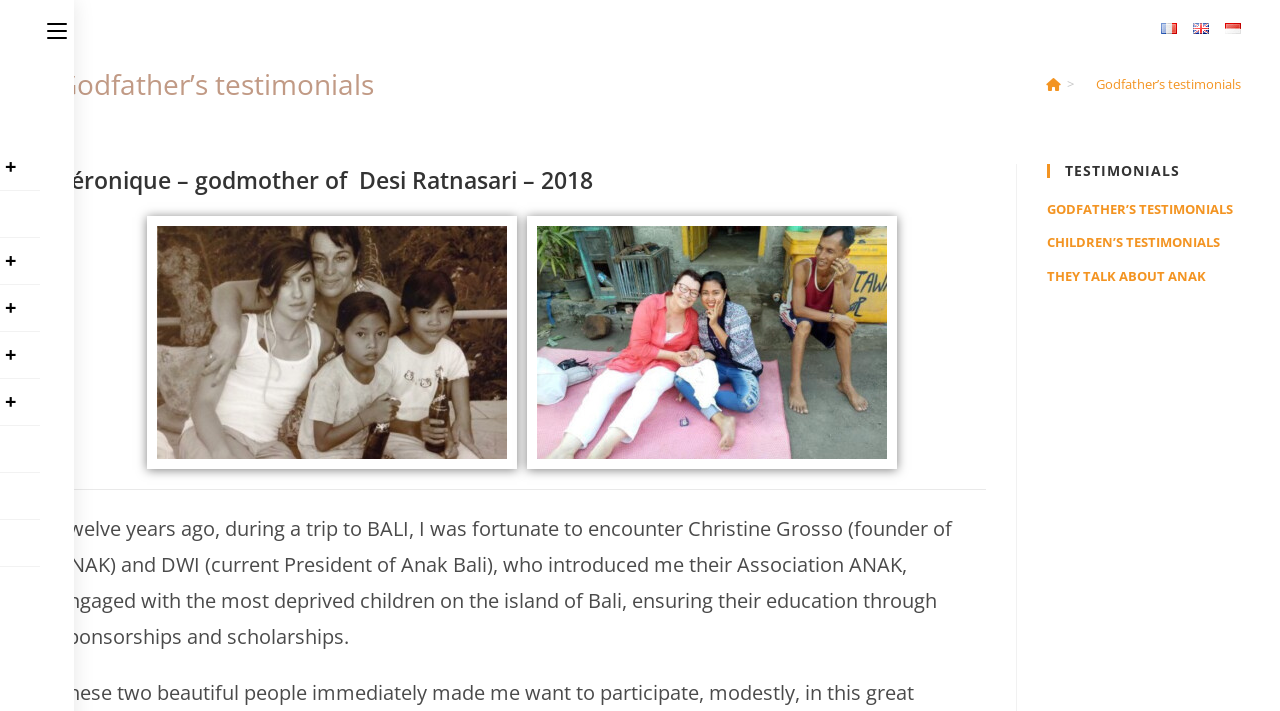Determine the bounding box for the HTML element described here: "They talk about Anak". The coordinates should be given as [left, top, right, bottom] with each number being a float between 0 and 1.

[0.818, 0.372, 0.942, 0.405]